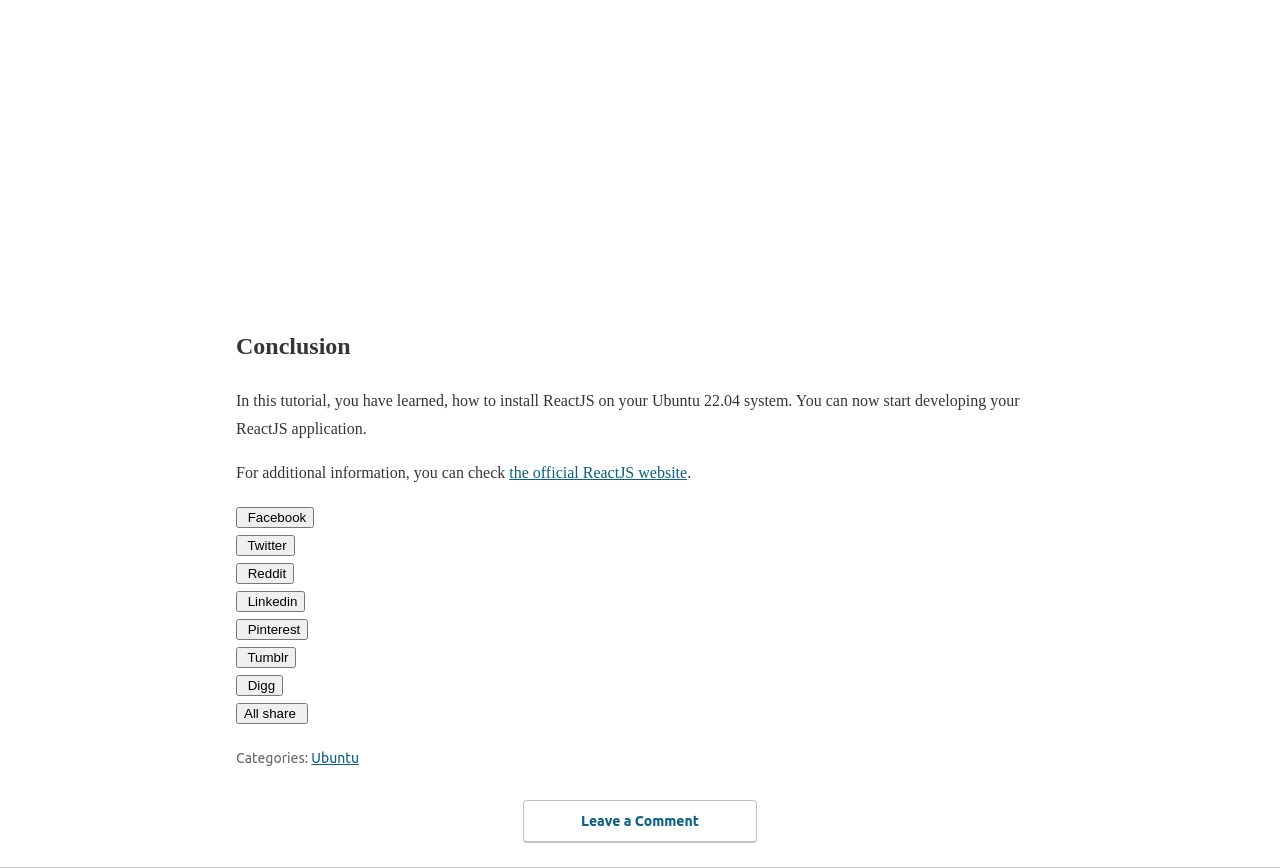Can you determine the bounding box coordinates of the area that needs to be clicked to fulfill the following instruction: "View Ubuntu category"?

[0.243, 0.864, 0.28, 0.882]